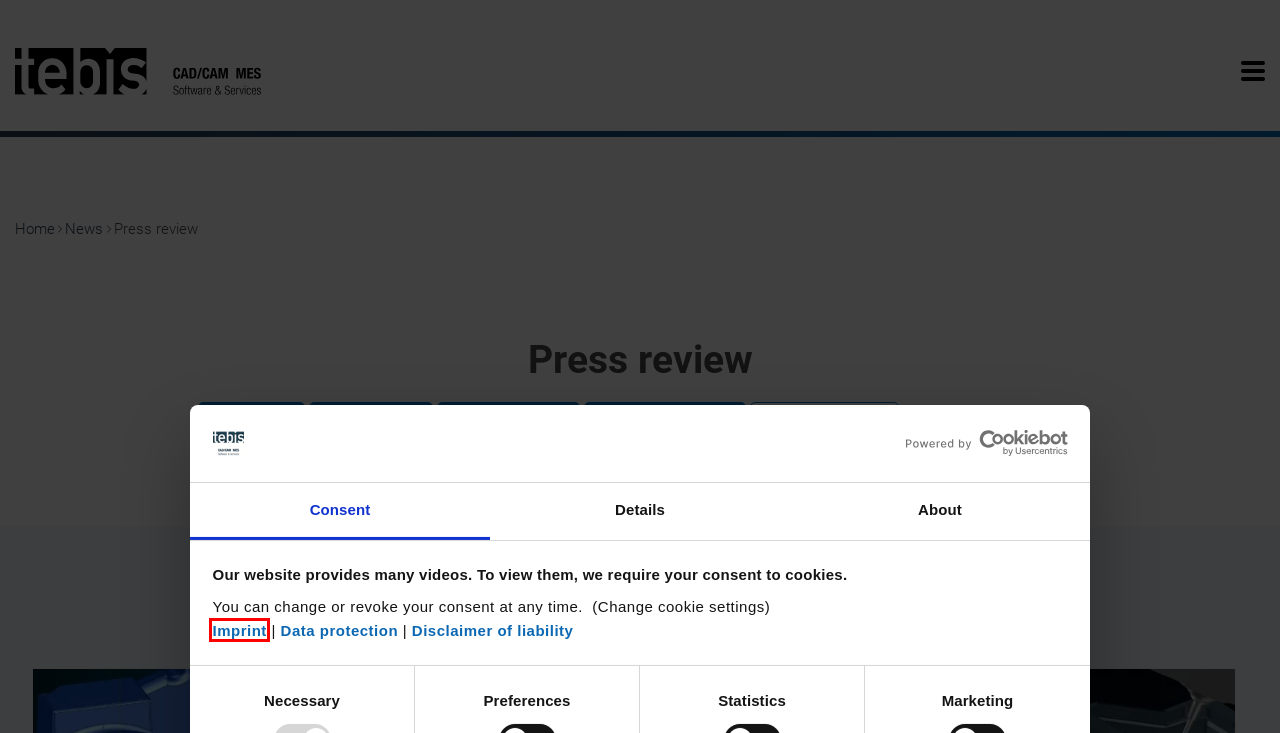Inspect the screenshot of a webpage with a red rectangle bounding box. Identify the webpage description that best corresponds to the new webpage after clicking the element inside the bounding box. Here are the candidates:
A. CAD/CAM and MES software for milling and design
B. Data protection
C. One CAM system to meet every need
D. Tebis announces this year’s open house - PES Media
E. Imprint
F. Tebis announces June open house - PES Media
G. Disclaimer of liability
H. What is behind “Powered by Cookiebot™” - Cookiebot

E